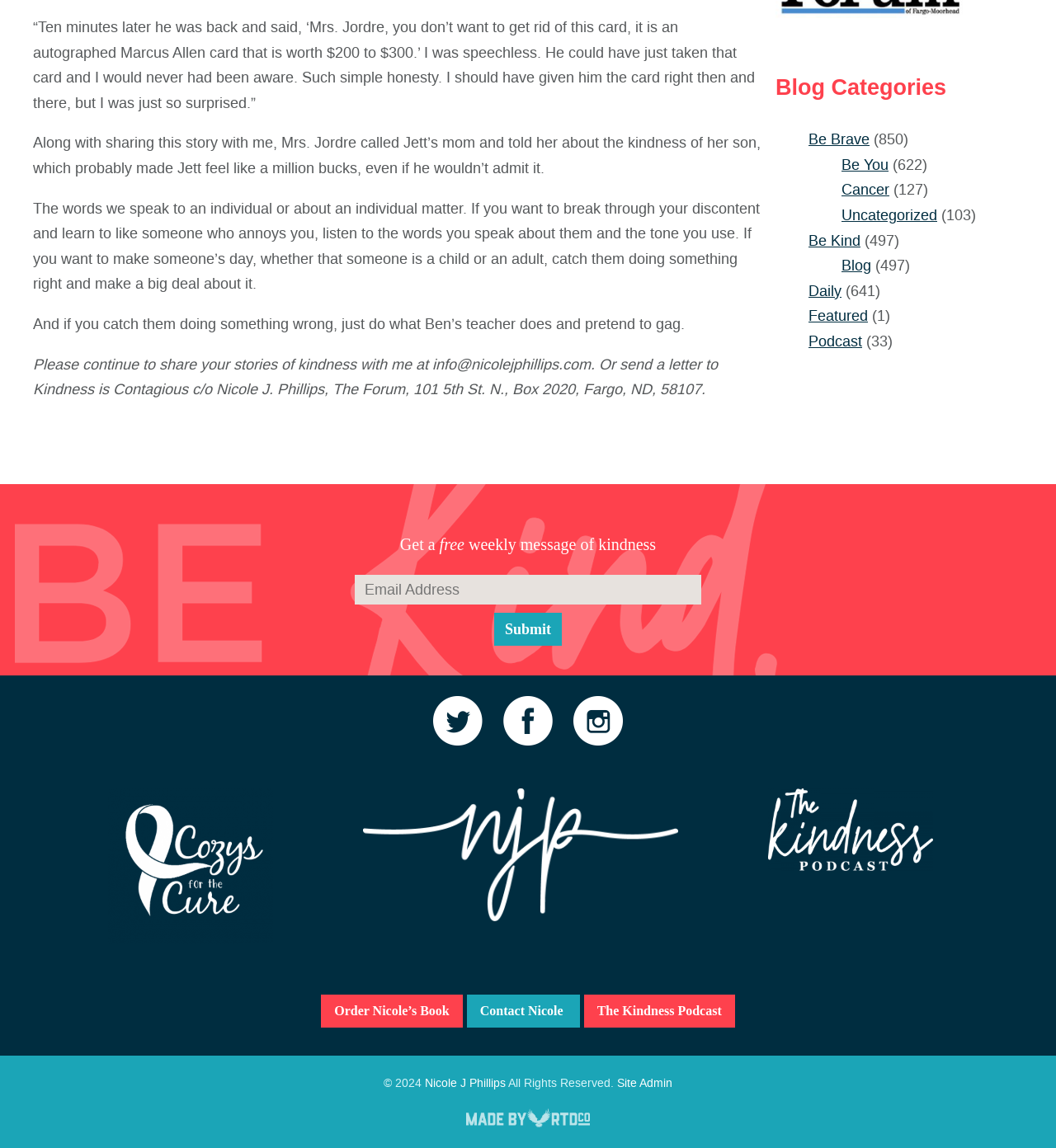Could you highlight the region that needs to be clicked to execute the instruction: "Read Japan Cannot Disguise Its Past"?

None